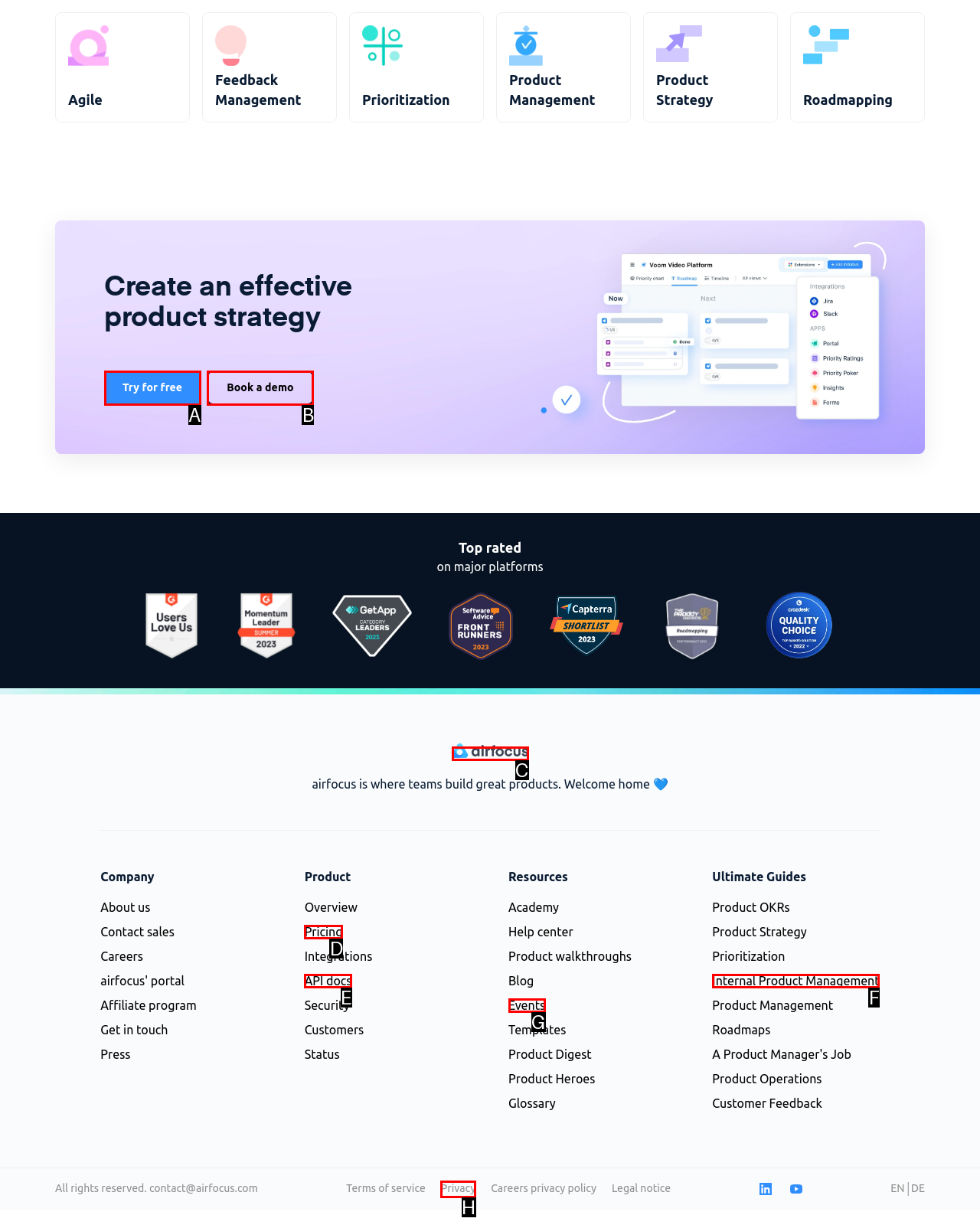Using the given description: Events, identify the HTML element that corresponds best. Answer with the letter of the correct option from the available choices.

G